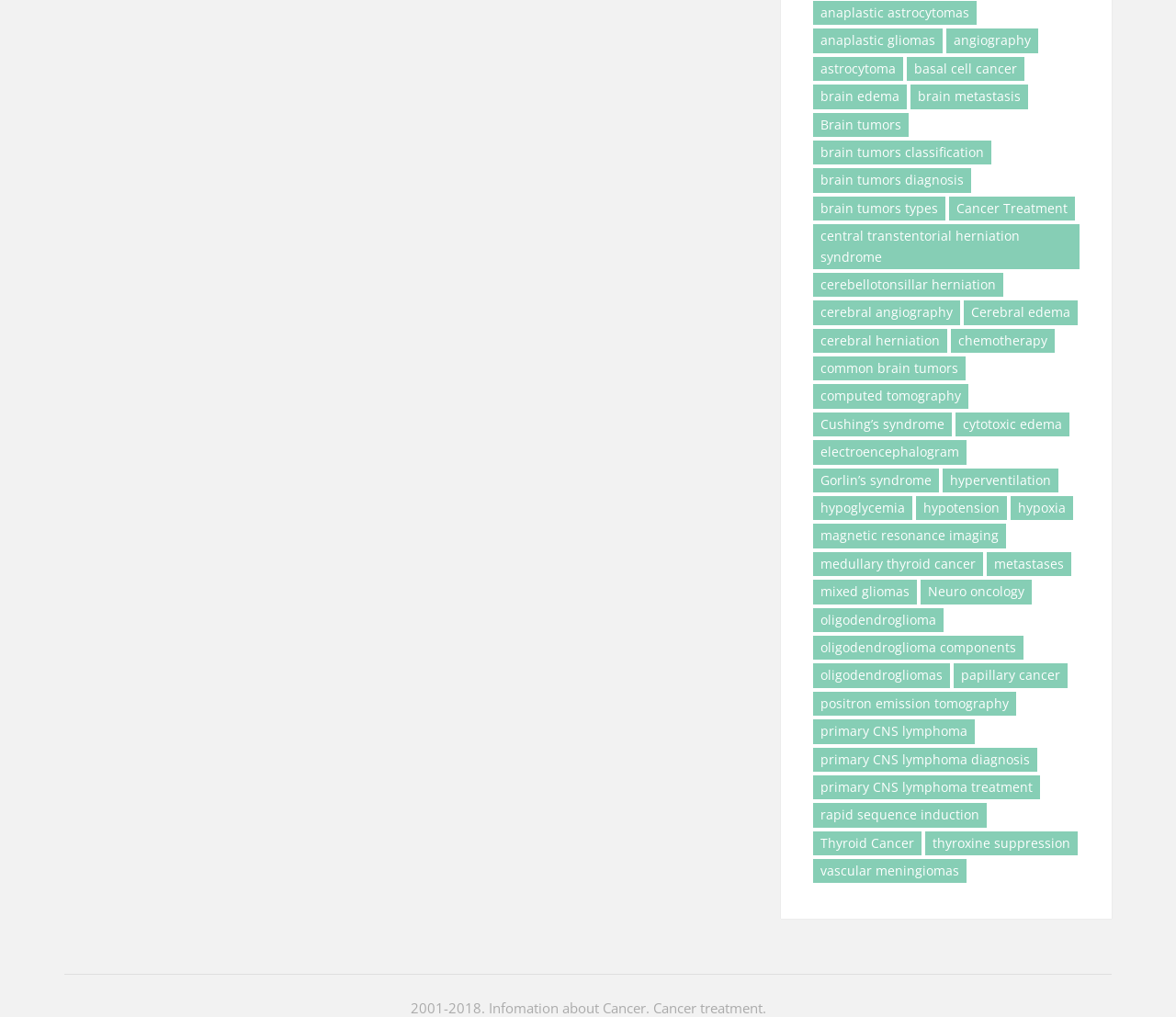Find the bounding box coordinates of the element I should click to carry out the following instruction: "Explore Neuro oncology".

[0.783, 0.57, 0.877, 0.594]